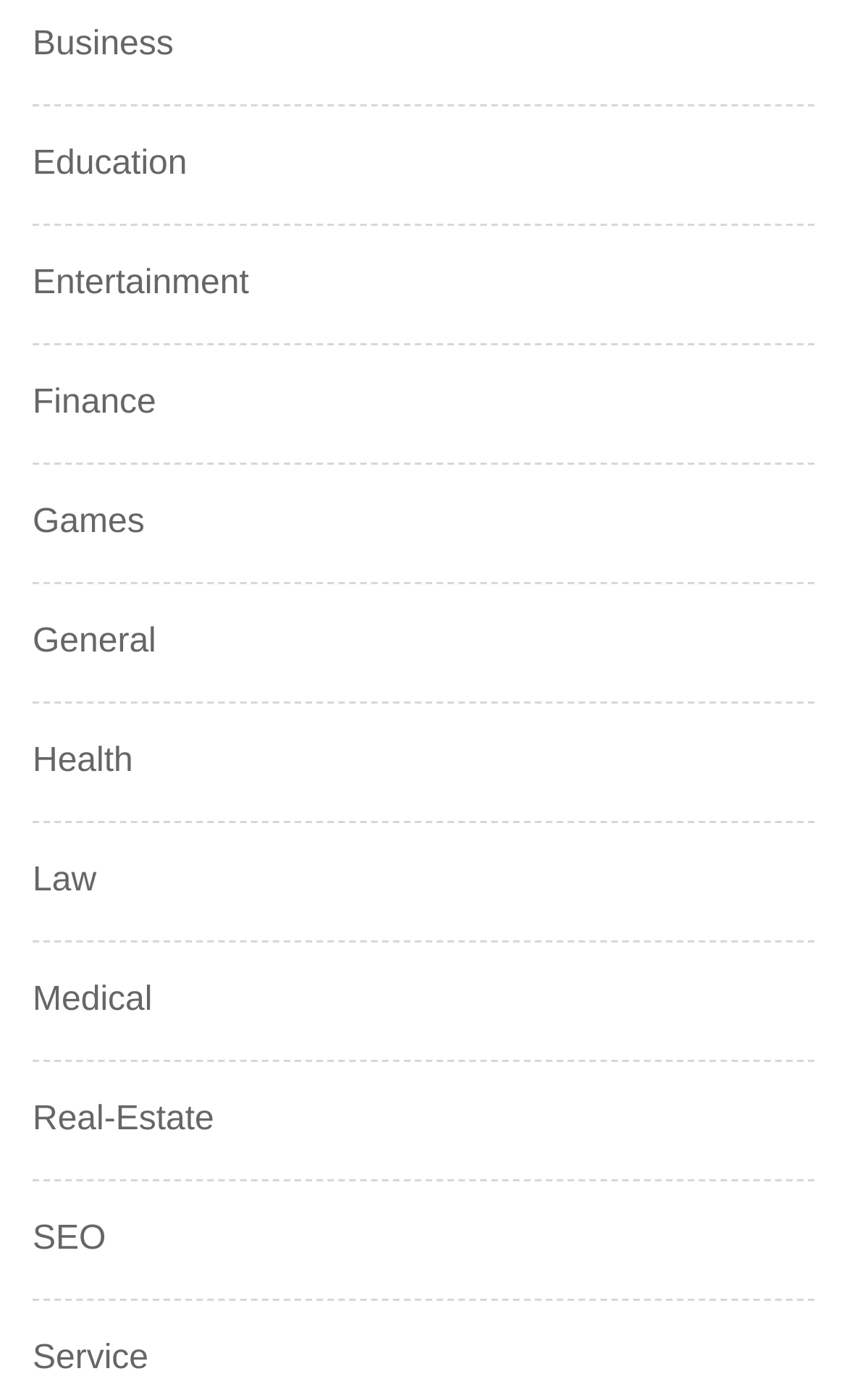Use a single word or phrase to answer the question: What is the category located at the bottom of the page?

Service